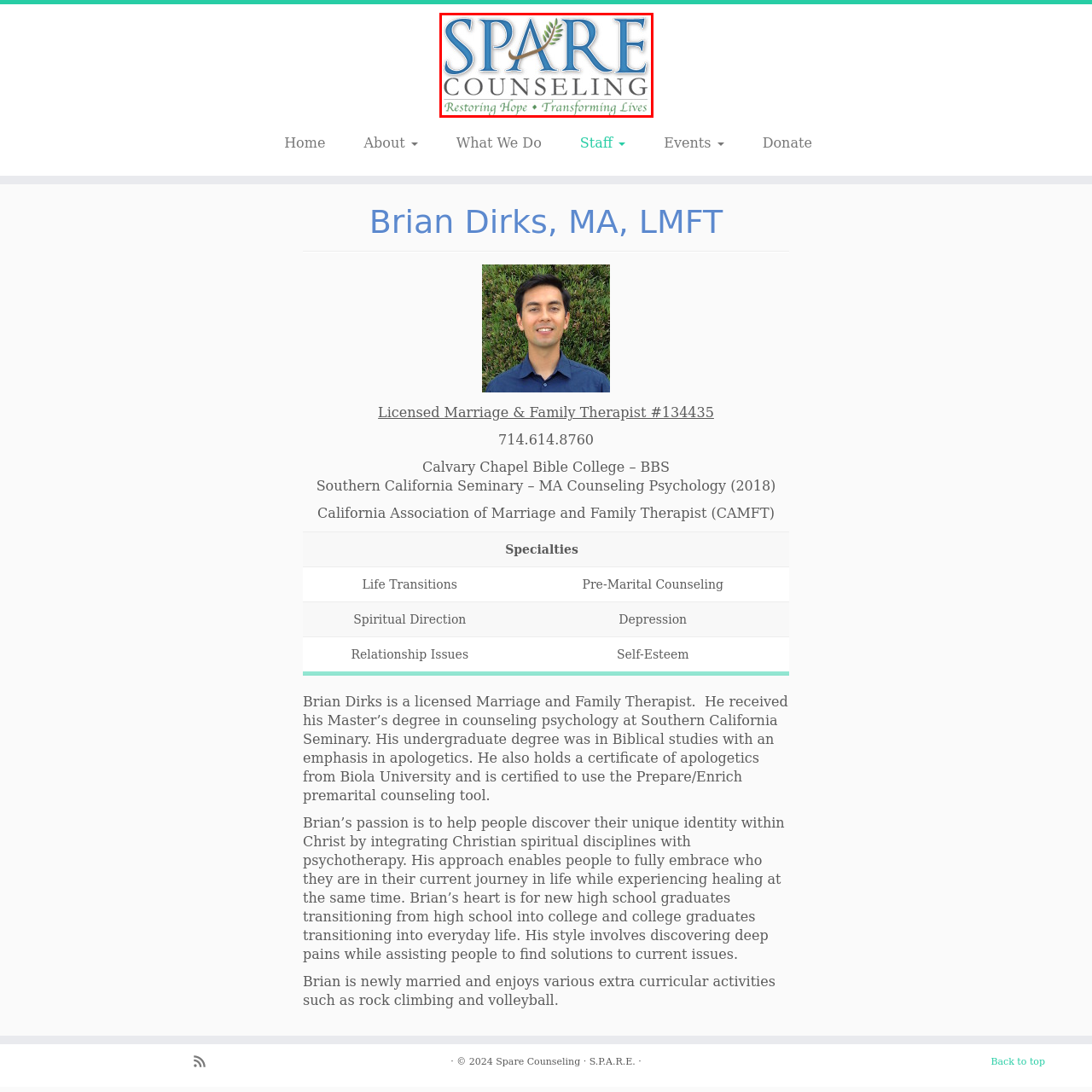Please provide a comprehensive caption for the image highlighted in the red box.

The image features the logo of Spare Counseling, a therapeutic service dedicated to supporting individuals through various life transitions. The design prominently showcases the word "SPARE" in a bold blue font, symbolizing strength and reassurance. A green leaf flourishes from the letter "A," representing growth, renewal, and hope. Below, the word "COUNSELING" is rendered in a more understated style, reinforcing the focus on mental health support. Additionally, the tagline "Restoring Hope • Transforming Lives" elegantly sits beneath the main text, encapsulating the mission and vision of the practice to foster healing and personal growth in clients. The logo's overall aesthetic combines vibrancy with tranquility, reflecting a nurturing environment.